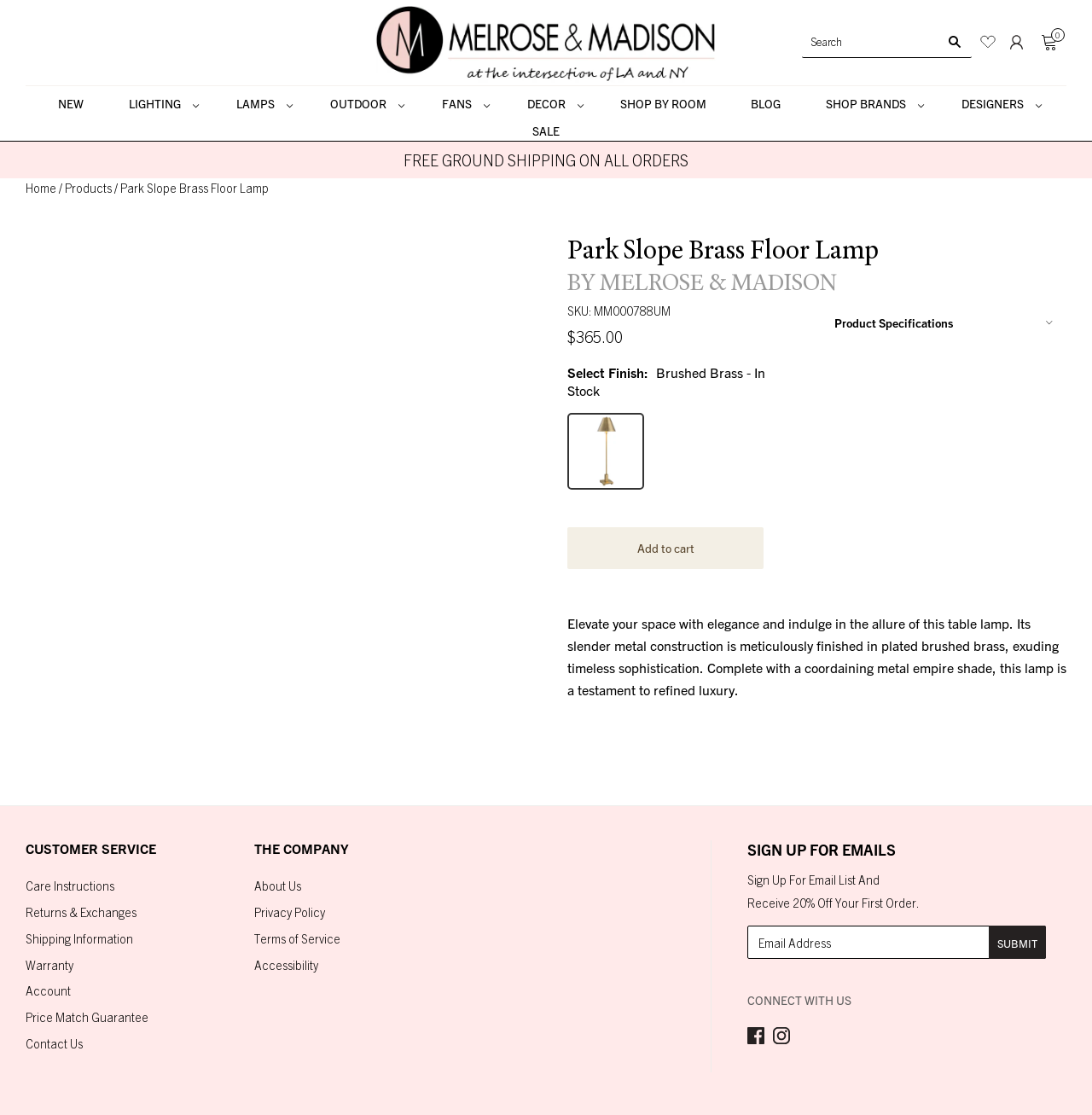Please specify the bounding box coordinates of the clickable section necessary to execute the following command: "View product specifications".

[0.764, 0.27, 0.977, 0.309]